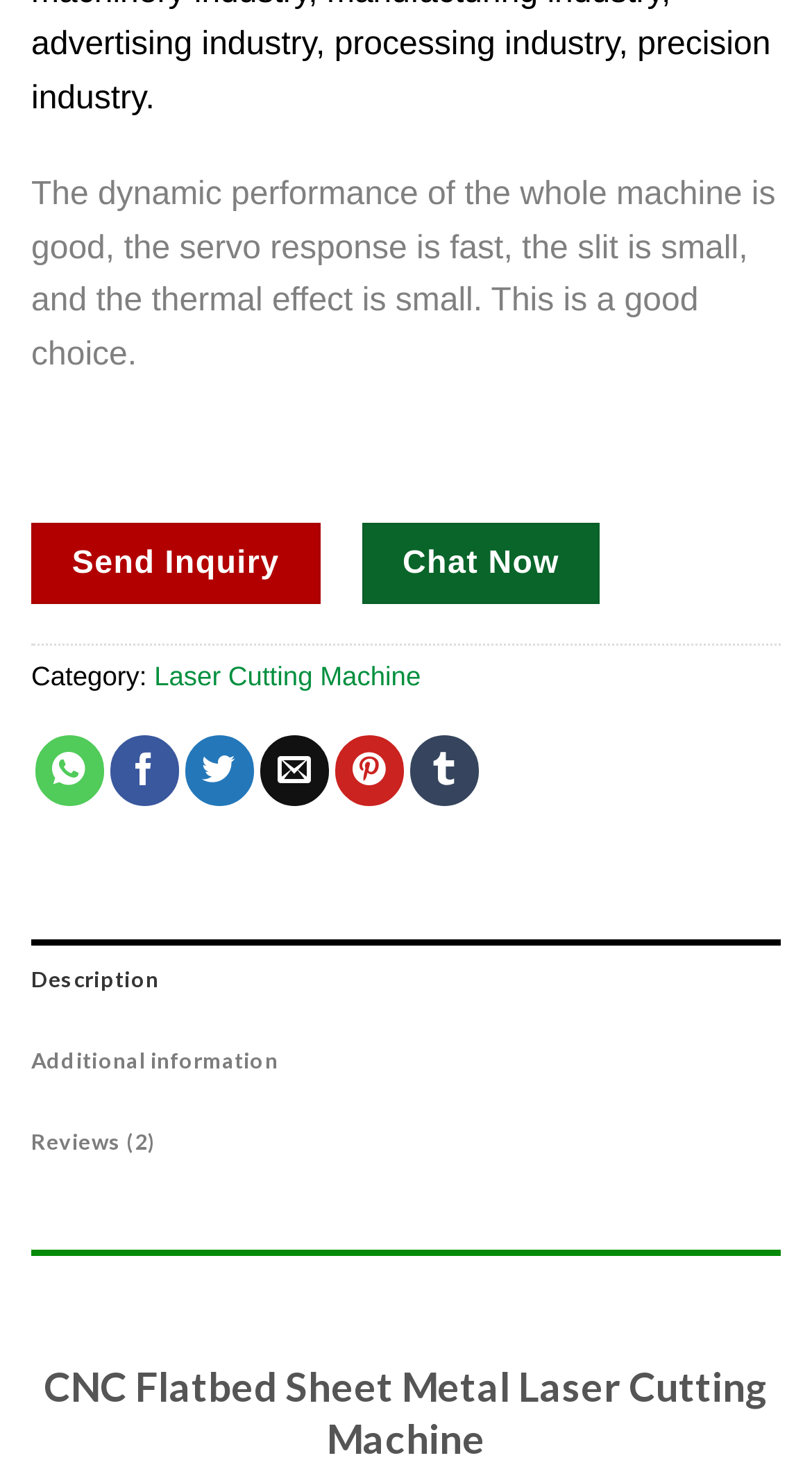Identify the bounding box coordinates of the region I need to click to complete this instruction: "Send an inquiry".

[0.038, 0.356, 0.394, 0.412]